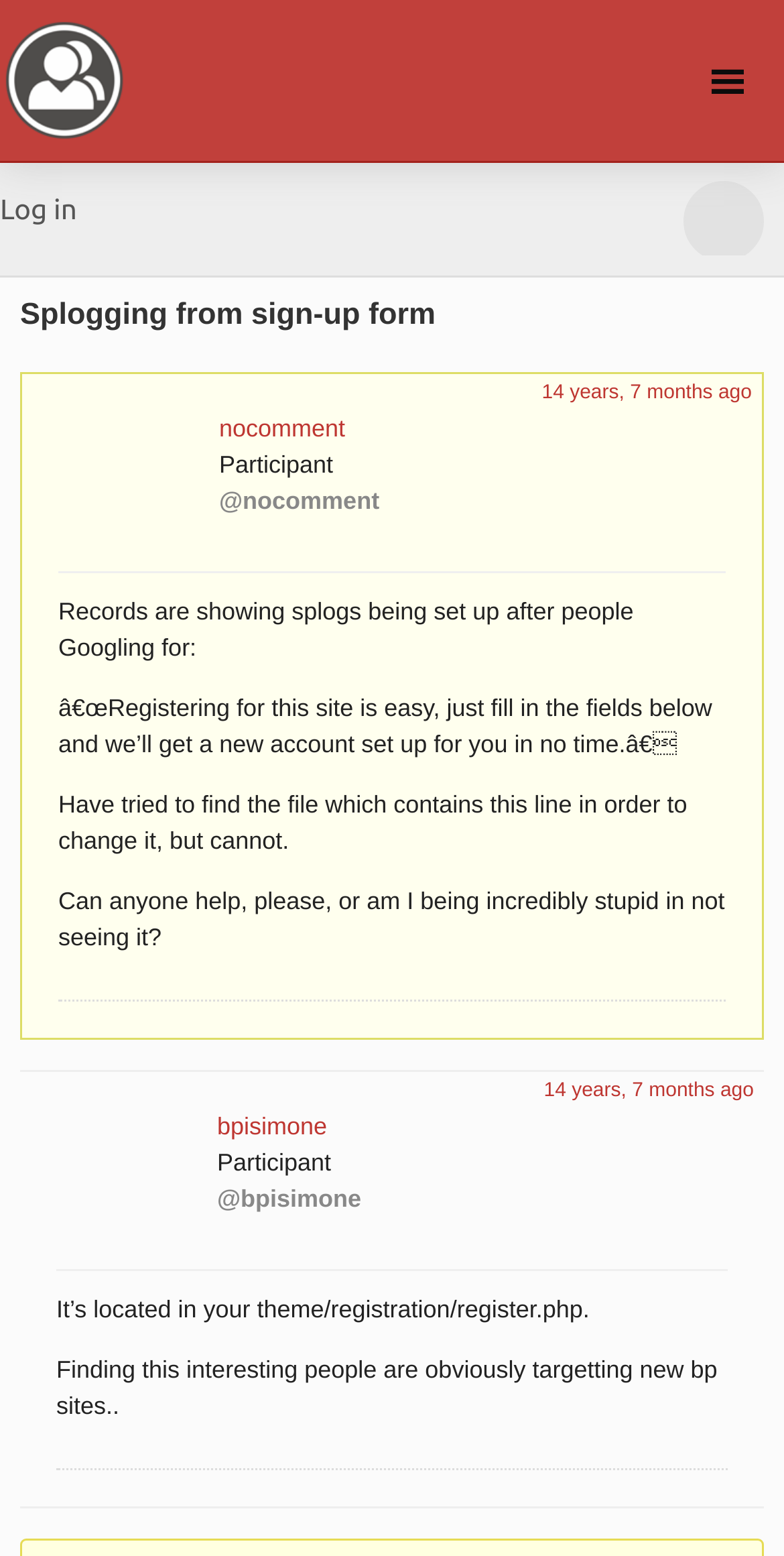Use a single word or phrase to answer this question: 
What is the topic of the webpage?

Splogging from sign-up form